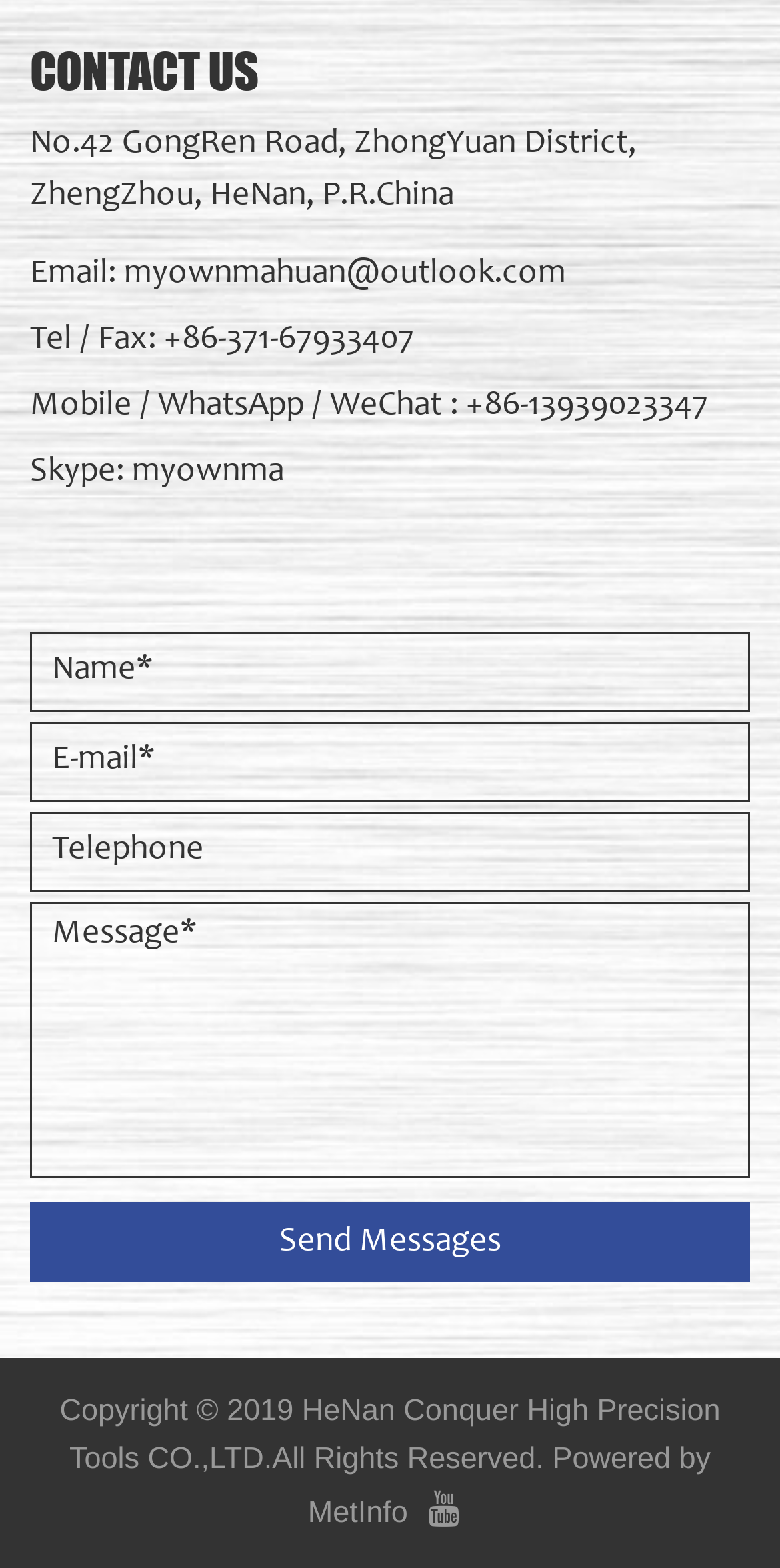How can I contact the company via email?
We need a detailed and meticulous answer to the question.

The company's email address can be found in the link element located below the address, which reads 'Email: myownmahuan@outlook.com'.